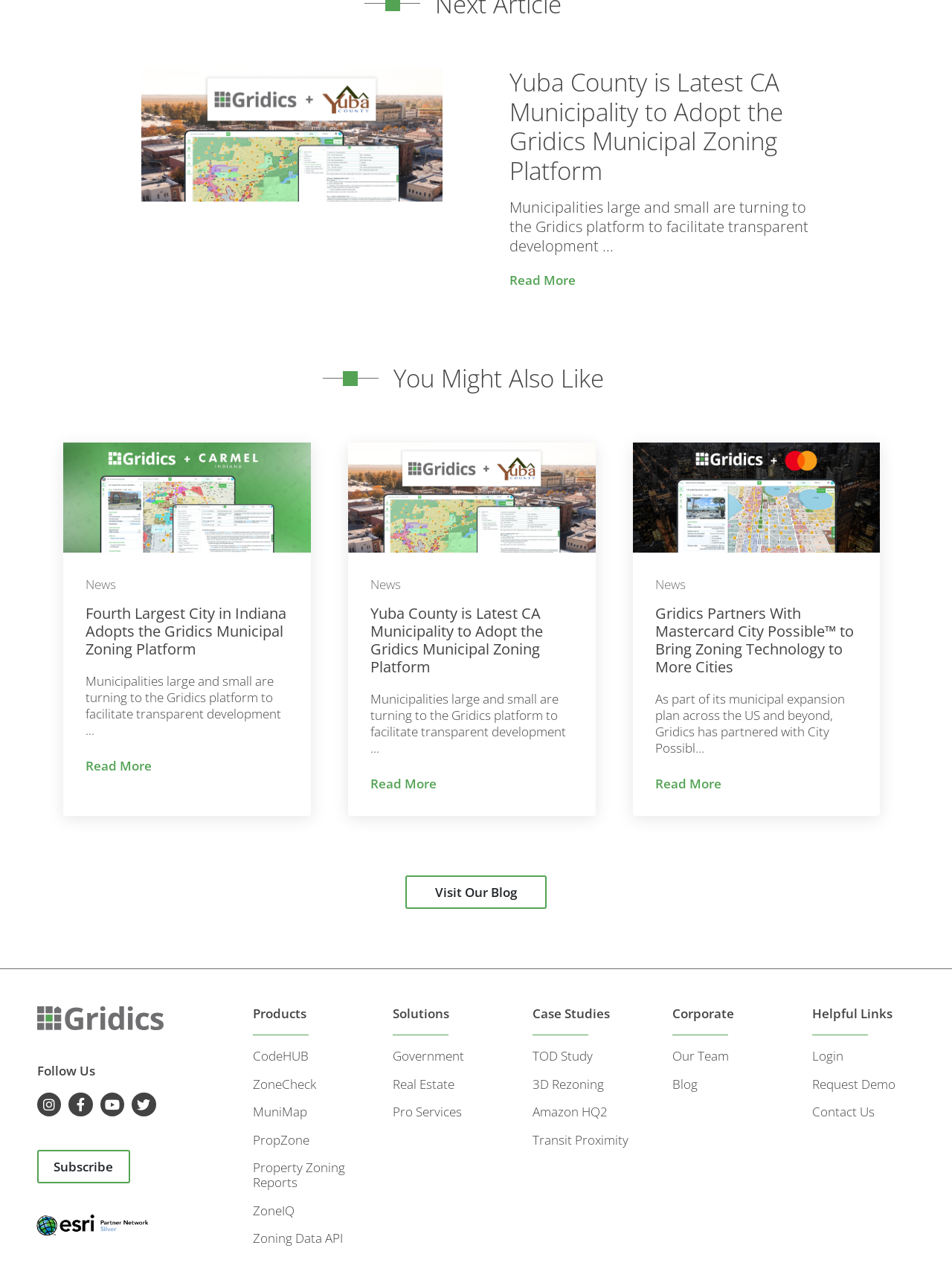Identify the coordinates of the bounding box for the element that must be clicked to accomplish the instruction: "Learn more about CodeHUB".

[0.265, 0.816, 0.335, 0.83]